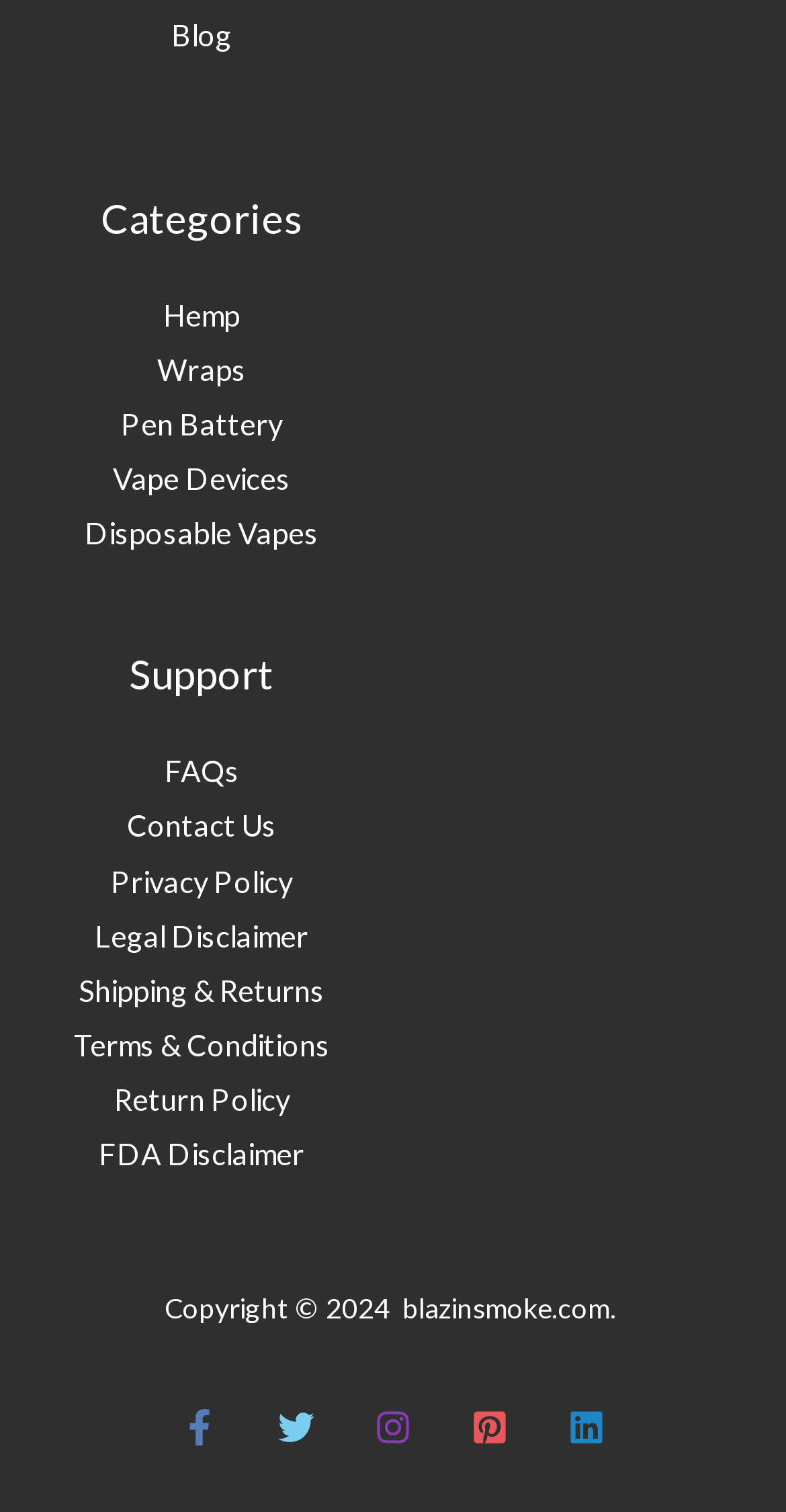Bounding box coordinates are specified in the format (top-left x, top-left y, bottom-right x, bottom-right y). All values are floating point numbers bounded between 0 and 1. Please provide the bounding box coordinate of the region this sentence describes: blazinsmoke.com.

[0.512, 0.855, 0.791, 0.876]